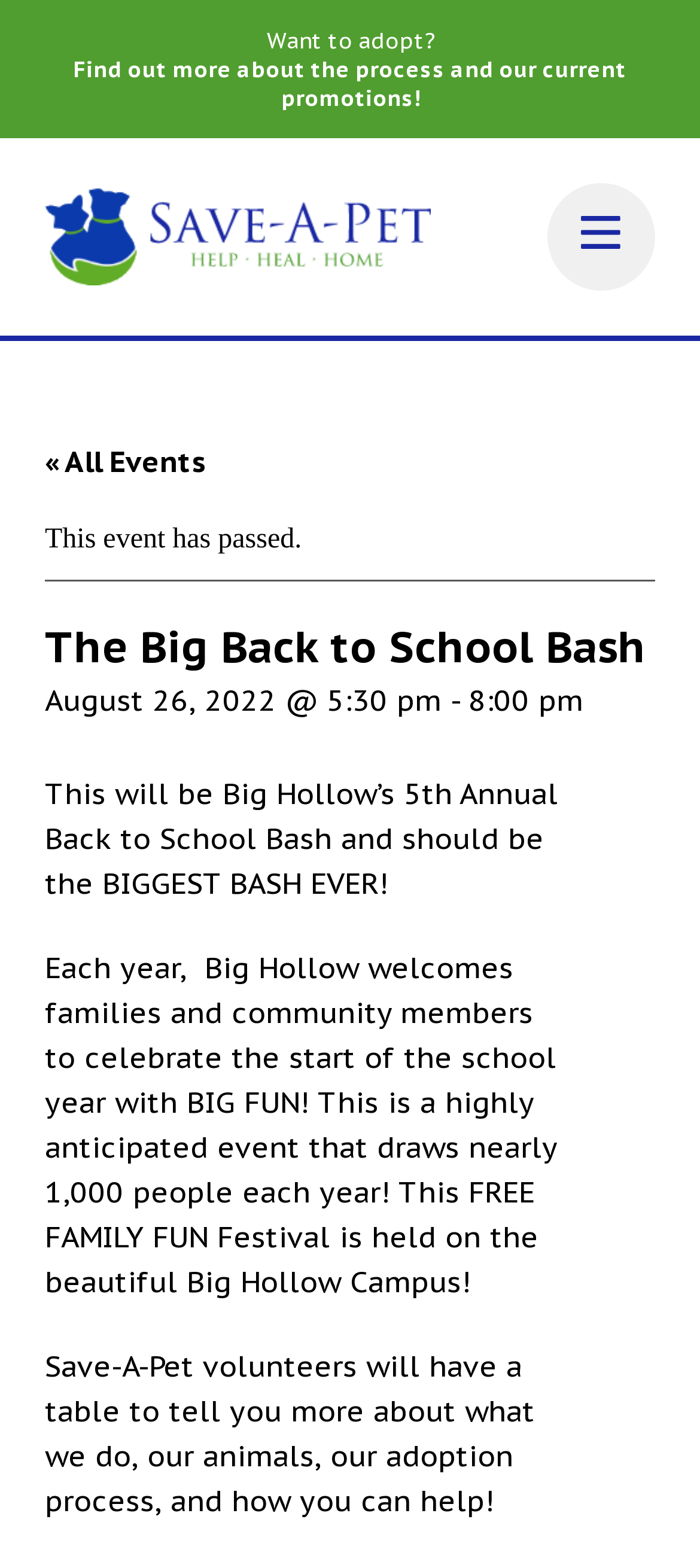How many people attend the event annually?
From the screenshot, supply a one-word or short-phrase answer.

nearly 1,000